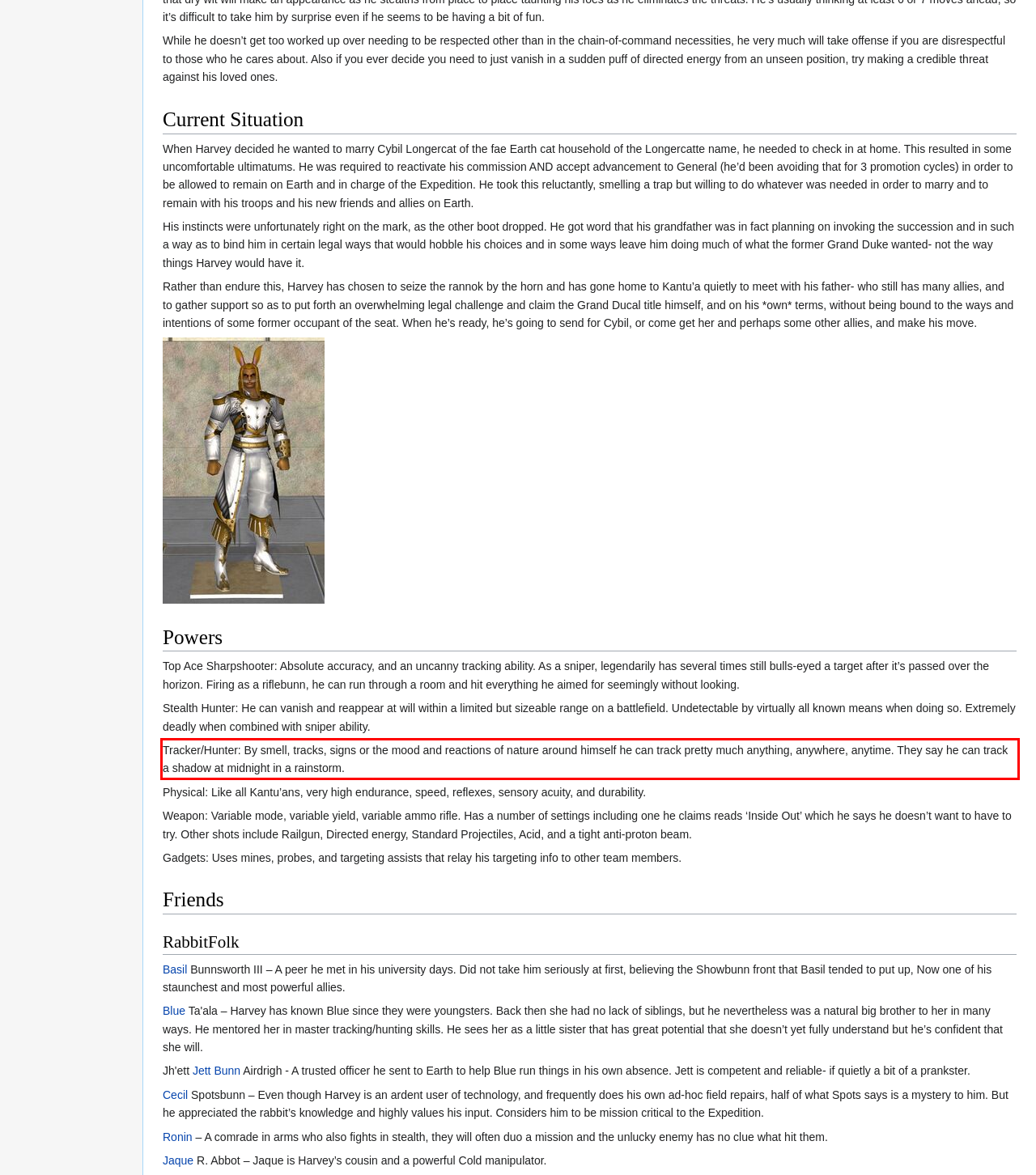Please take the screenshot of the webpage, find the red bounding box, and generate the text content that is within this red bounding box.

Tracker/Hunter: By smell, tracks, signs or the mood and reactions of nature around himself he can track pretty much anything, anywhere, anytime. They say he can track a shadow at midnight in a rainstorm.